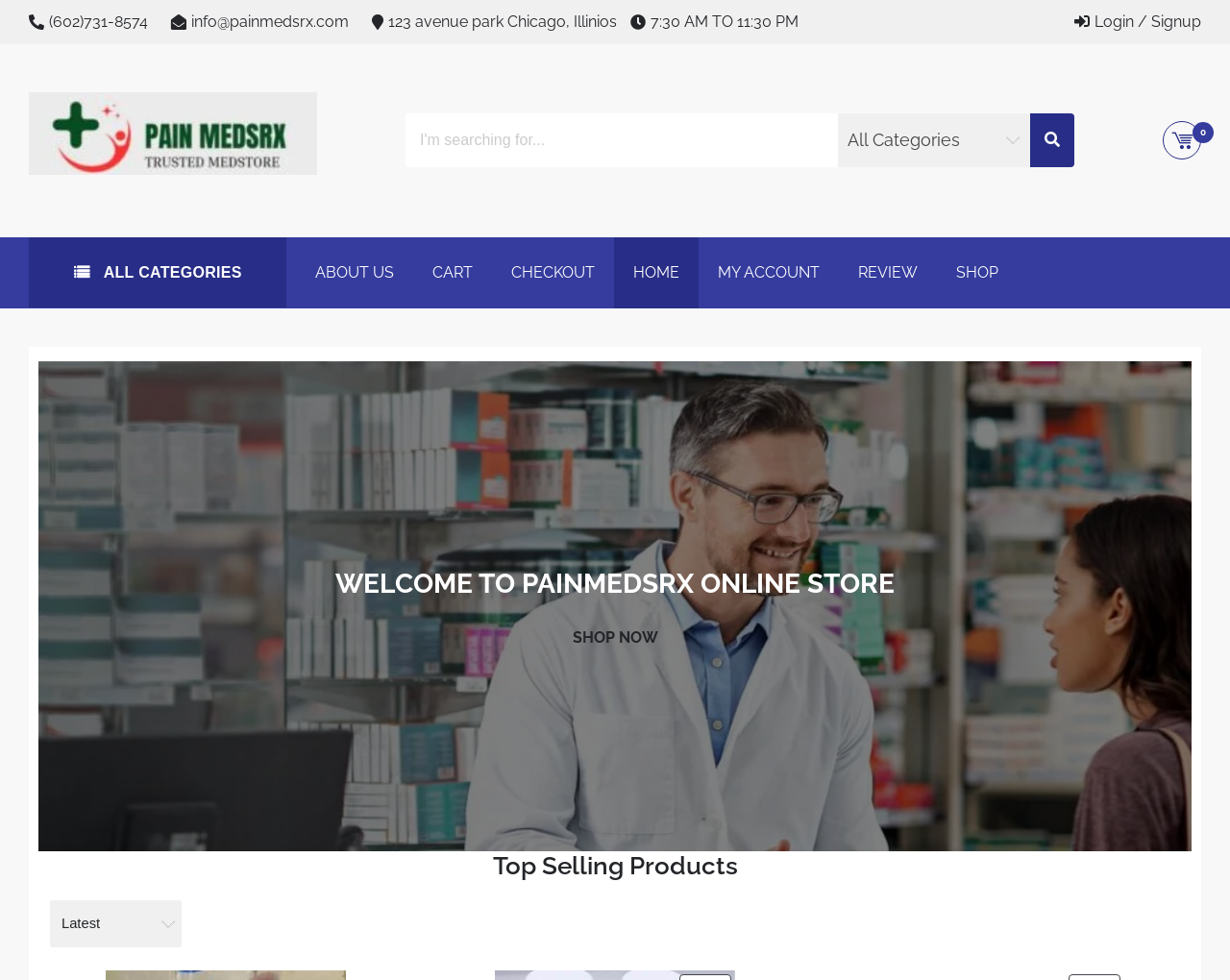Please identify the bounding box coordinates of the region to click in order to complete the task: "search for products". The coordinates must be four float numbers between 0 and 1, specified as [left, top, right, bottom].

[0.33, 0.116, 0.681, 0.171]